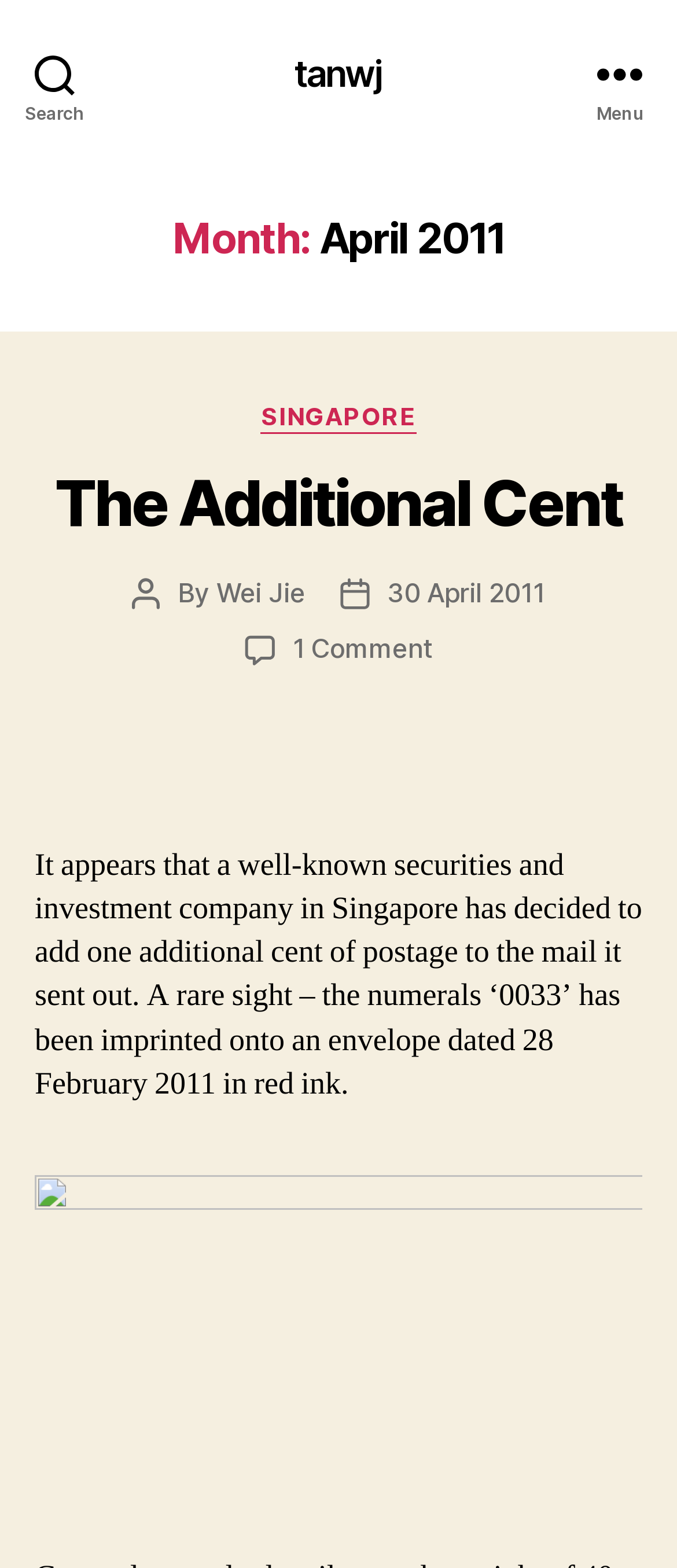Determine the bounding box coordinates (top-left x, top-left y, bottom-right x, bottom-right y) of the UI element described in the following text: Search

[0.0, 0.0, 0.162, 0.093]